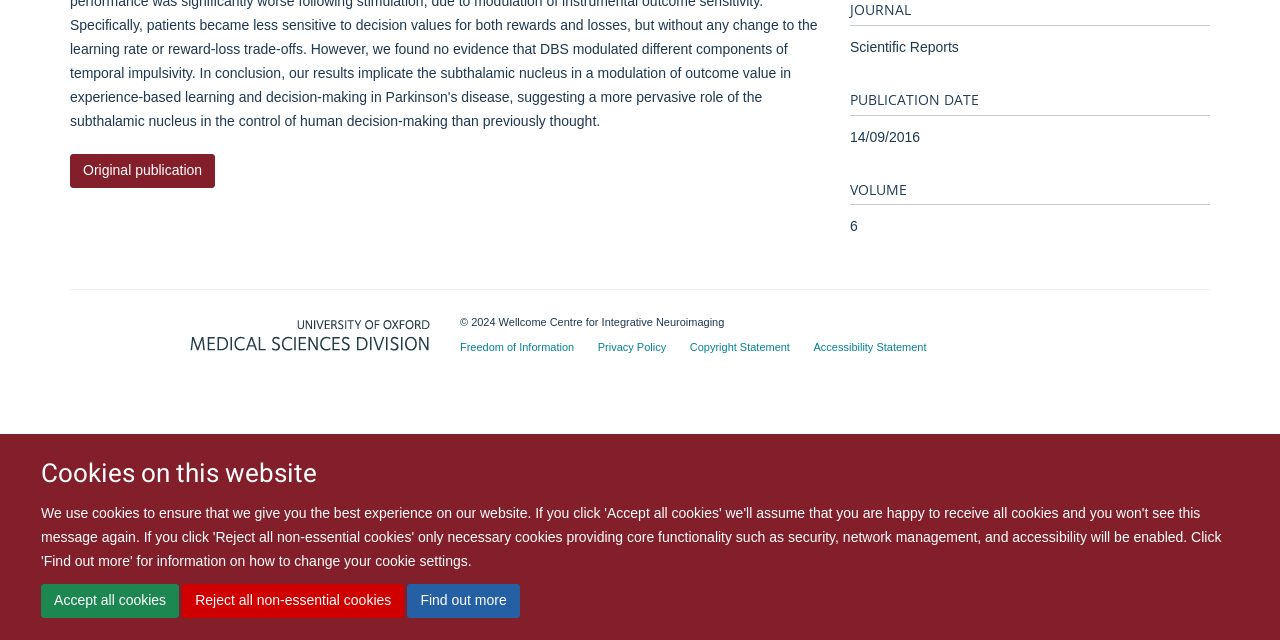Using floating point numbers between 0 and 1, provide the bounding box coordinates in the format (top-left x, top-left y, bottom-right x, bottom-right y). Locate the UI element described here: Accept all cookies

[0.032, 0.912, 0.14, 0.965]